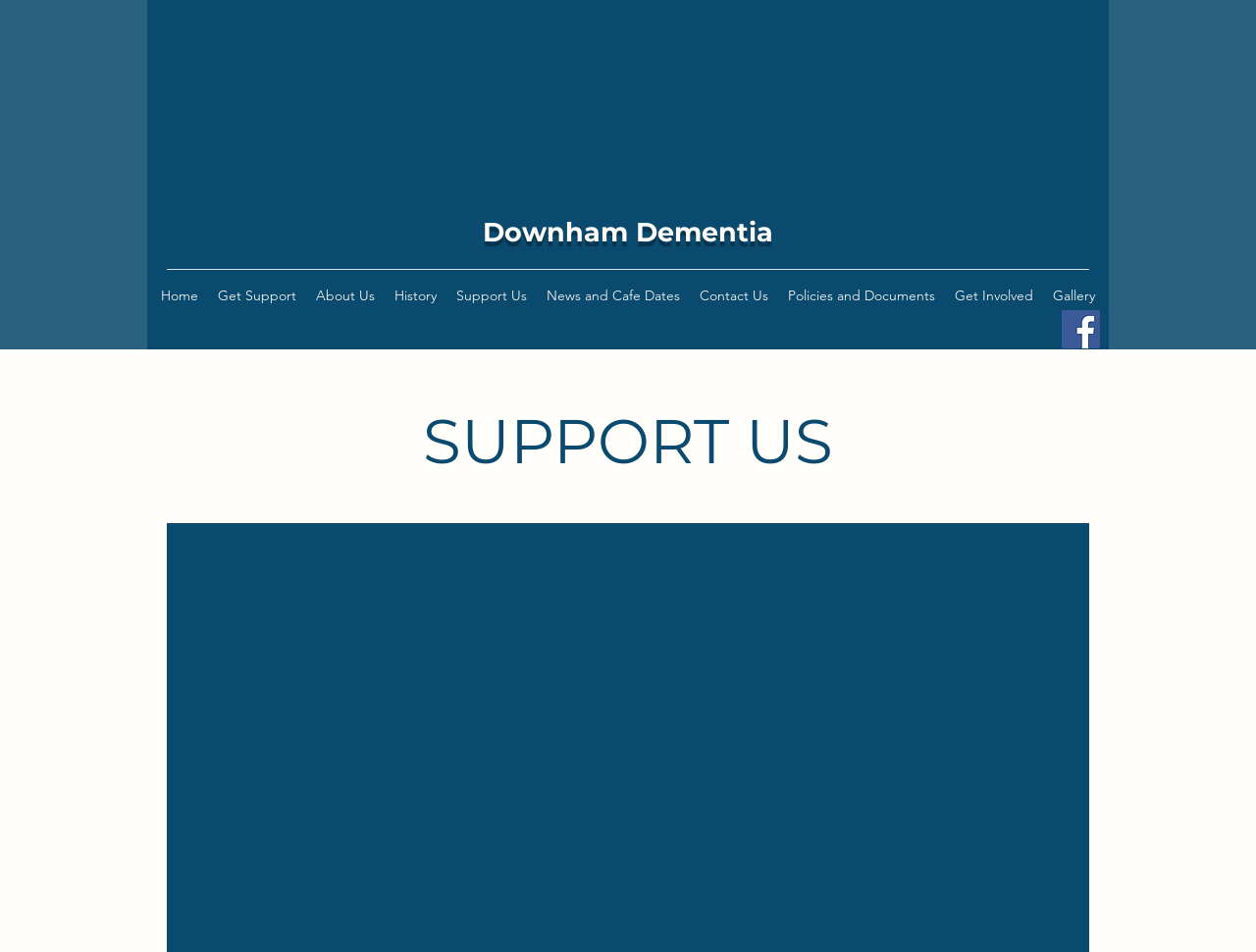Identify the coordinates of the bounding box for the element that must be clicked to accomplish the instruction: "View News and Cafe Dates".

[0.427, 0.295, 0.549, 0.326]